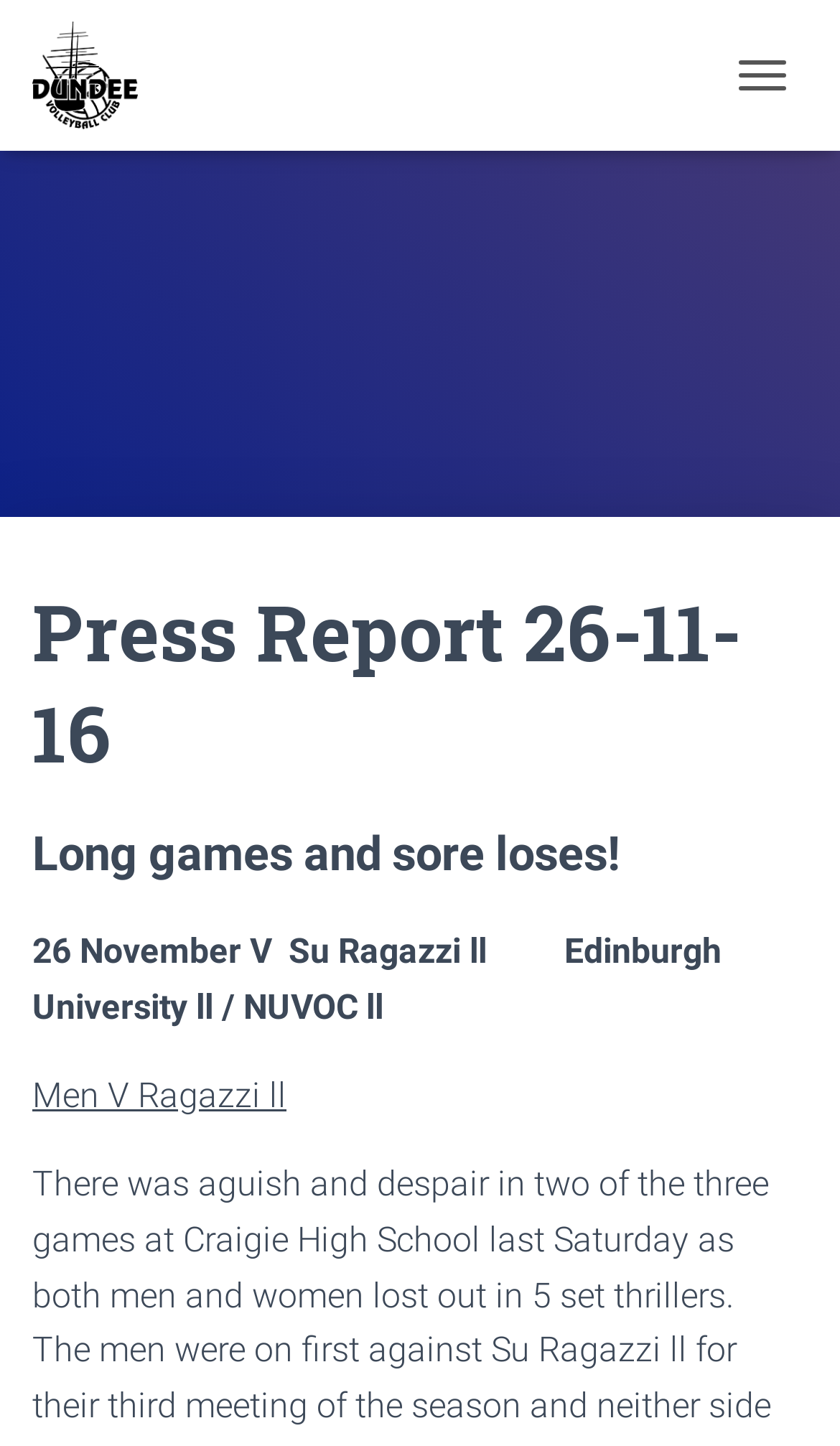Describe all the key features and sections of the webpage thoroughly.

The webpage is about a press report from Dundee Volleyball Club, dated 26-11-16. At the top left corner, there is a link and an image, both labeled as "Dundee Volleyball Club". On the top right corner, there is a button labeled "TOGGLE NAVIGATION". 

Below the top section, there is a heading that reads "Press Report 26-11-16", spanning across the entire width of the page. Underneath this heading, there is another heading that reads "Long games and sore loses!", also spanning across the entire width of the page.

The main content of the webpage is divided into three sections. The first section is on the left side, which describes a volleyball game on 26 November against Su Ragazzi at Edinburgh University. The second section is on the right side of the first section, which appears to be a score or result, labeled as "NUVOC". The third section is below the first section, which describes a men's volleyball game against Ragazzi.